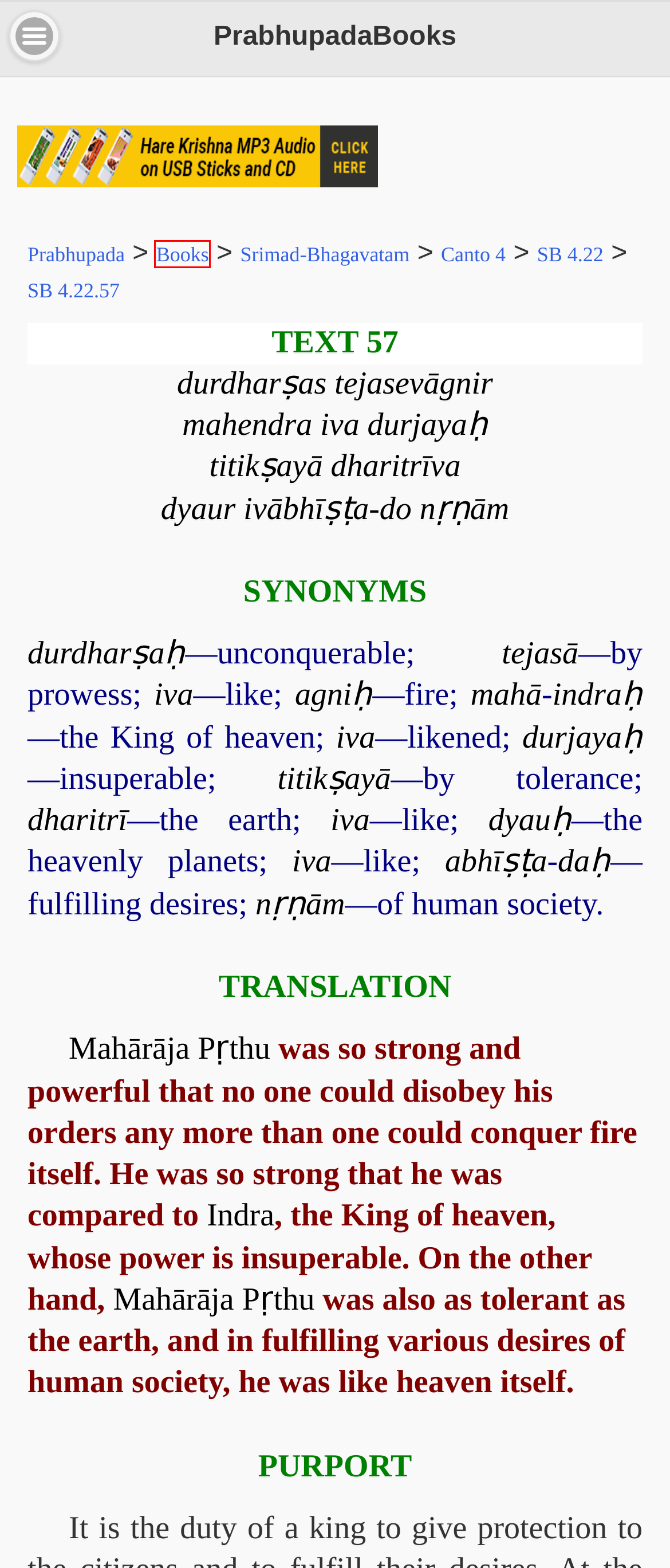Evaluate the webpage screenshot and identify the element within the red bounding box. Select the webpage description that best fits the new webpage after clicking the highlighted element. Here are the candidates:
A. SB 4.22.58 Srimad-Bhagavatam
B. Prabhupada's Books Wholesale
C. Bg 3.14 Bhagavad-gita As It Is (1972)
D. Srimad Bhagavatam -- A.C. Bhaktivedanta Swami Prabhupada
E. SB 4.22.56 Srimad-Bhagavatam
F. SB 4.22: Prthu Maharaja's Meeting with the Four Kumaras Srimad-Bhagavatam
G. Books
H. Canto 4: "The Creation of the Fourth Order" Srimad-Bhagavatam

G